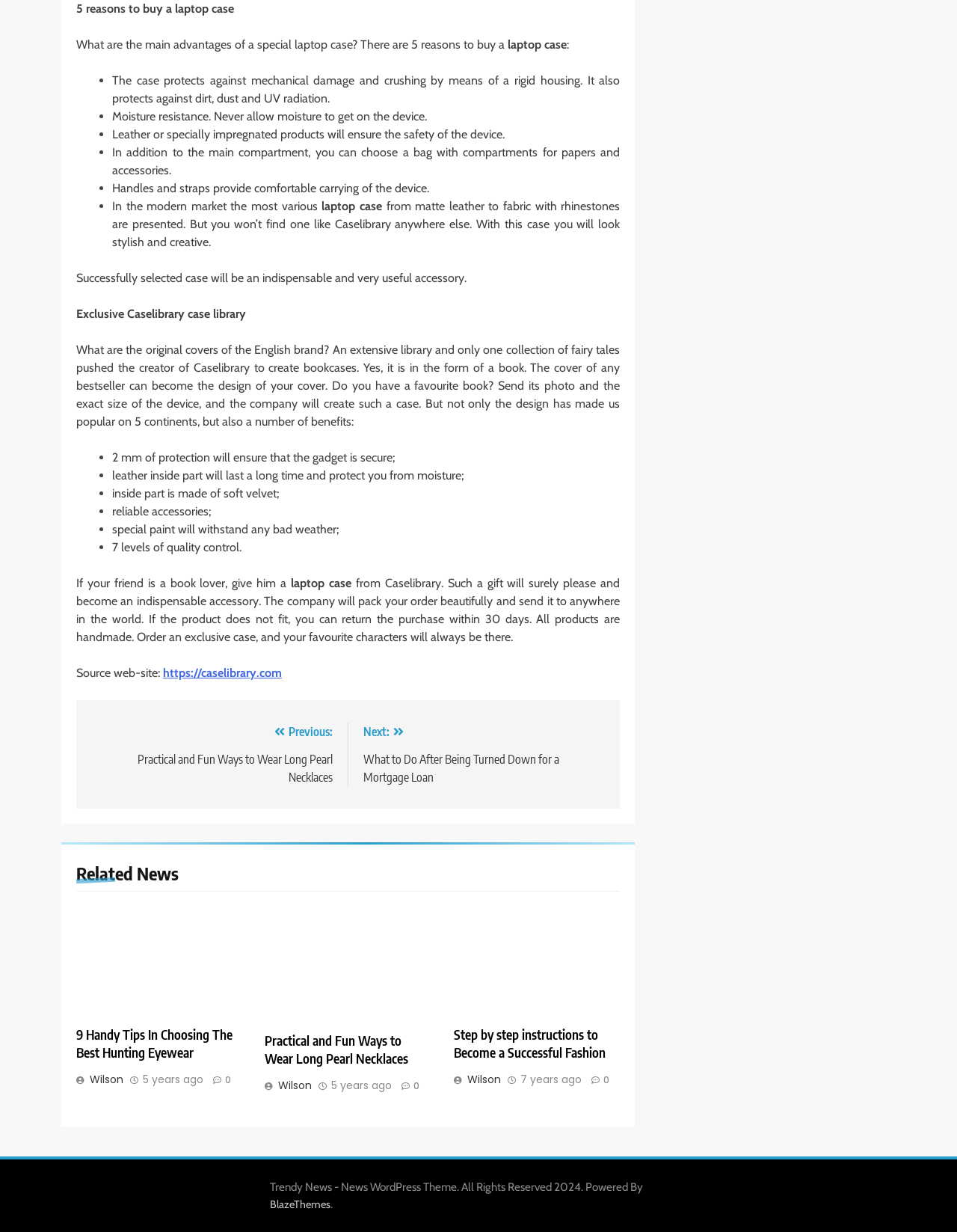Find the bounding box coordinates for the HTML element described in this sentence: "Wilson". Provide the coordinates as four float numbers between 0 and 1, in the format [left, top, right, bottom].

[0.474, 0.87, 0.529, 0.882]